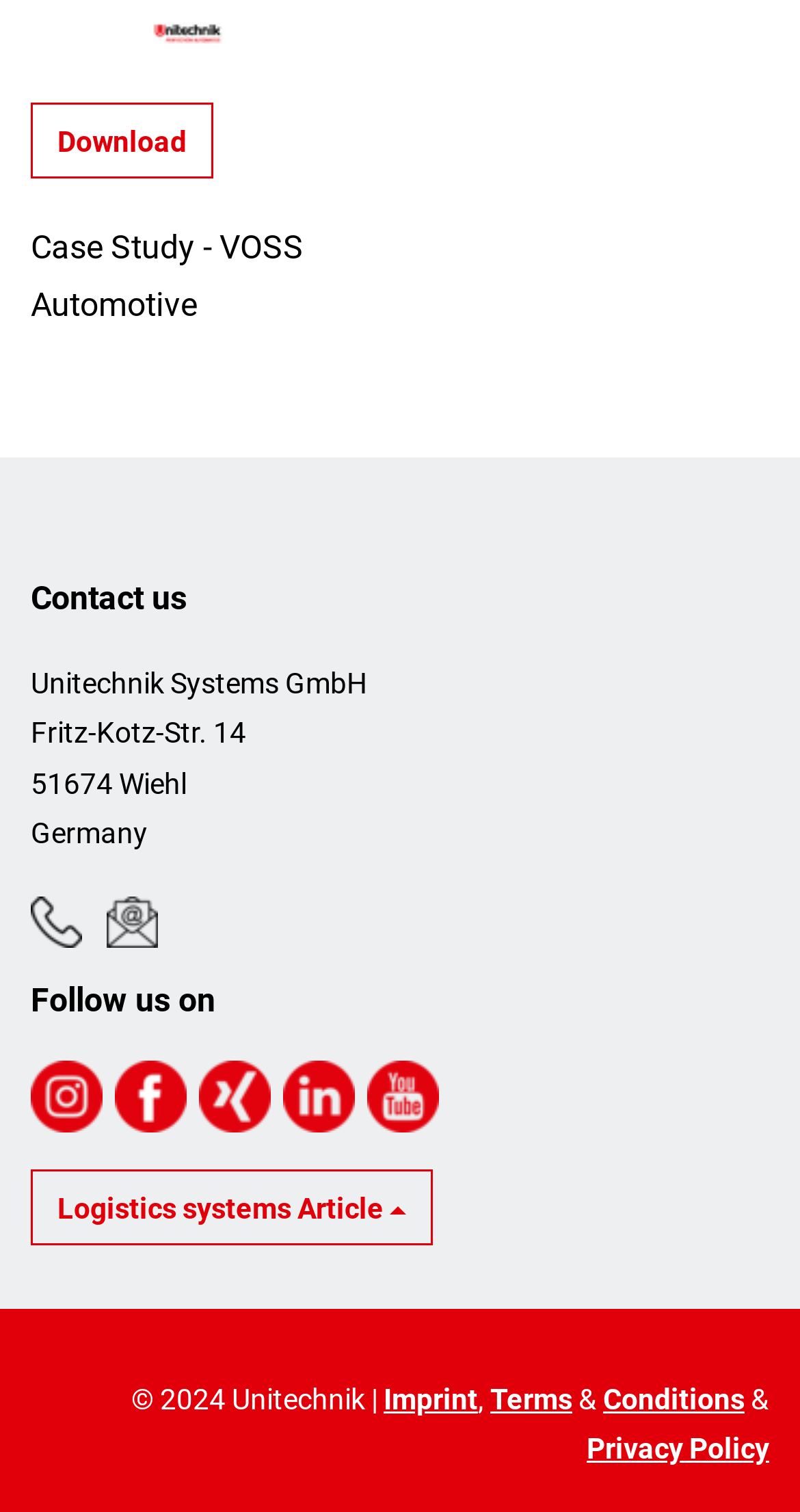Please provide a one-word or phrase answer to the question: 
What is the company name?

Unitechnik Systems GmbH